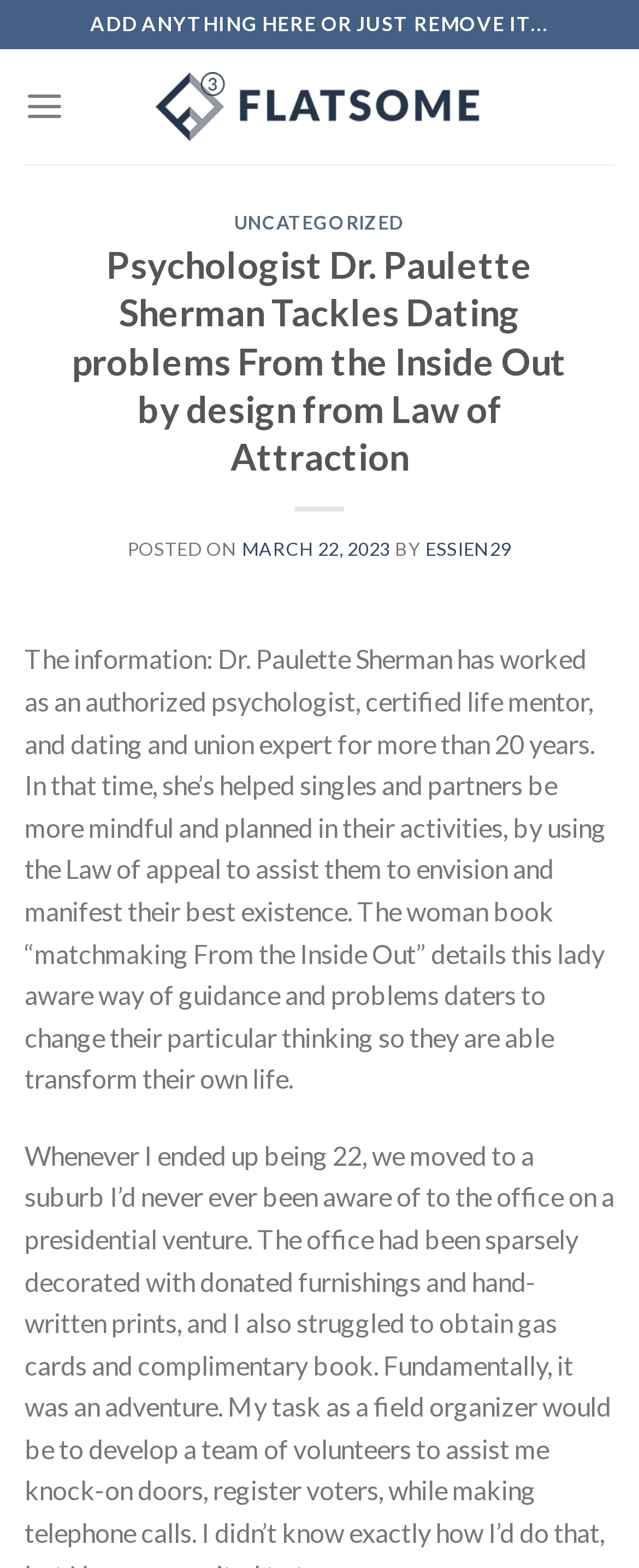What is Dr. Paulette Sherman's profession?
Refer to the image and give a detailed answer to the query.

I found the answer by reading the text 'Dr. Paulette Sherman has worked as an authorized psychologist, certified life mentor, and dating and union expert for more than 20 years.' which mentions that Dr. Paulette Sherman is a psychologist.